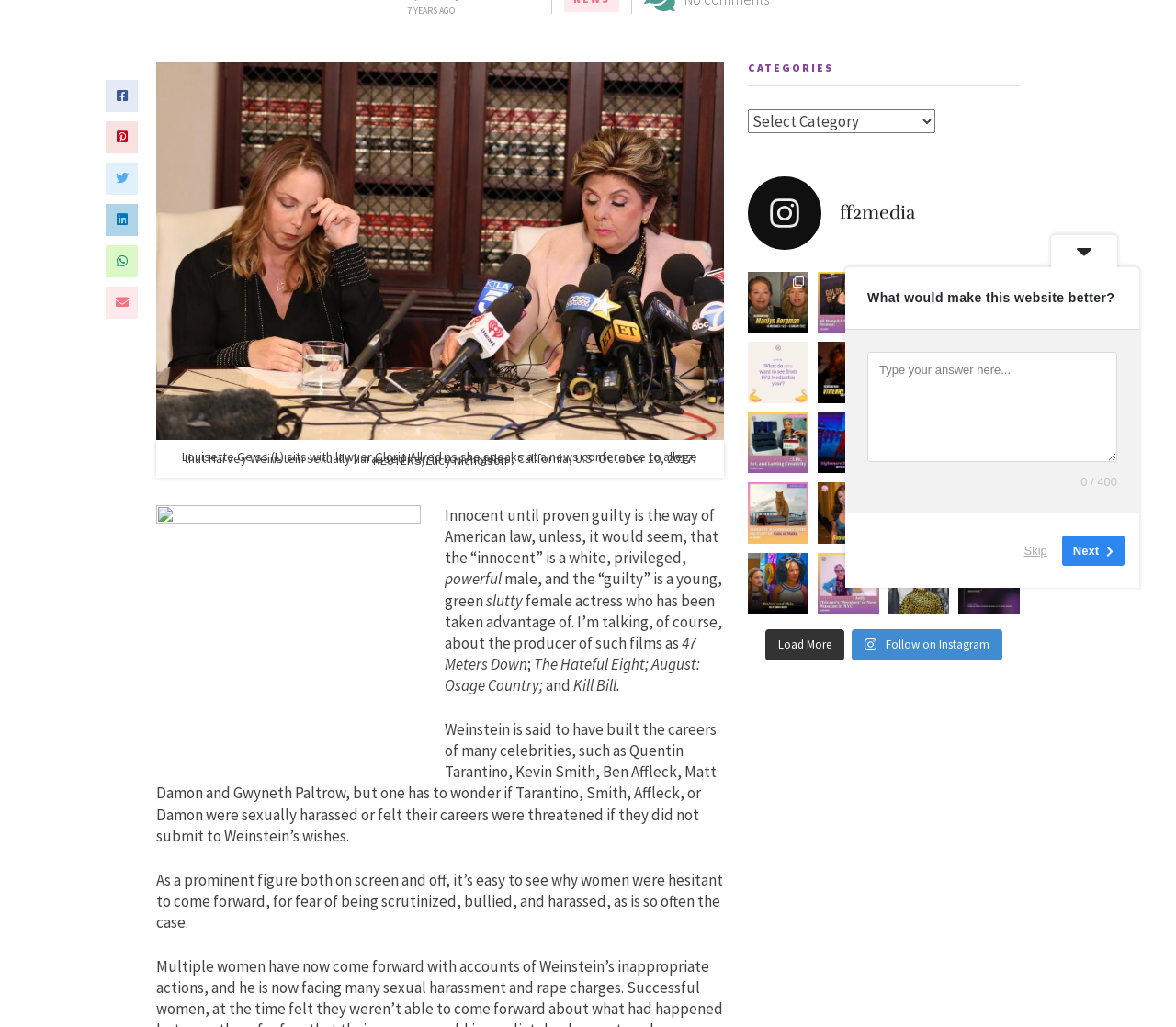Provide the bounding box coordinates of the HTML element described as: "Follow on Instagram". The bounding box coordinates should be four float numbers between 0 and 1, i.e., [left, top, right, bottom].

[0.724, 0.613, 0.852, 0.643]